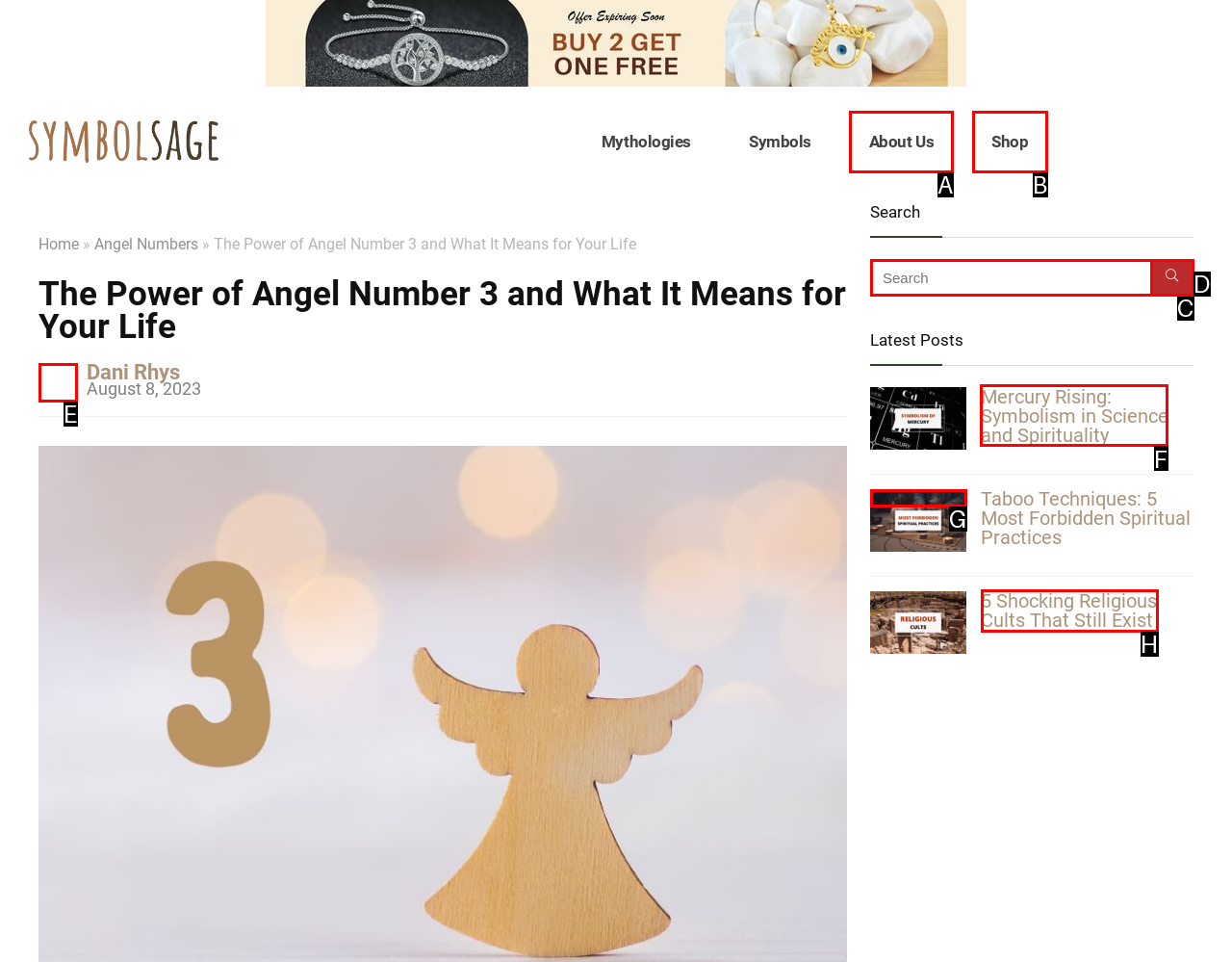For the given instruction: Read the article 'Mercury Rising: Symbolism in Science and Spirituality', determine which boxed UI element should be clicked. Answer with the letter of the corresponding option directly.

F